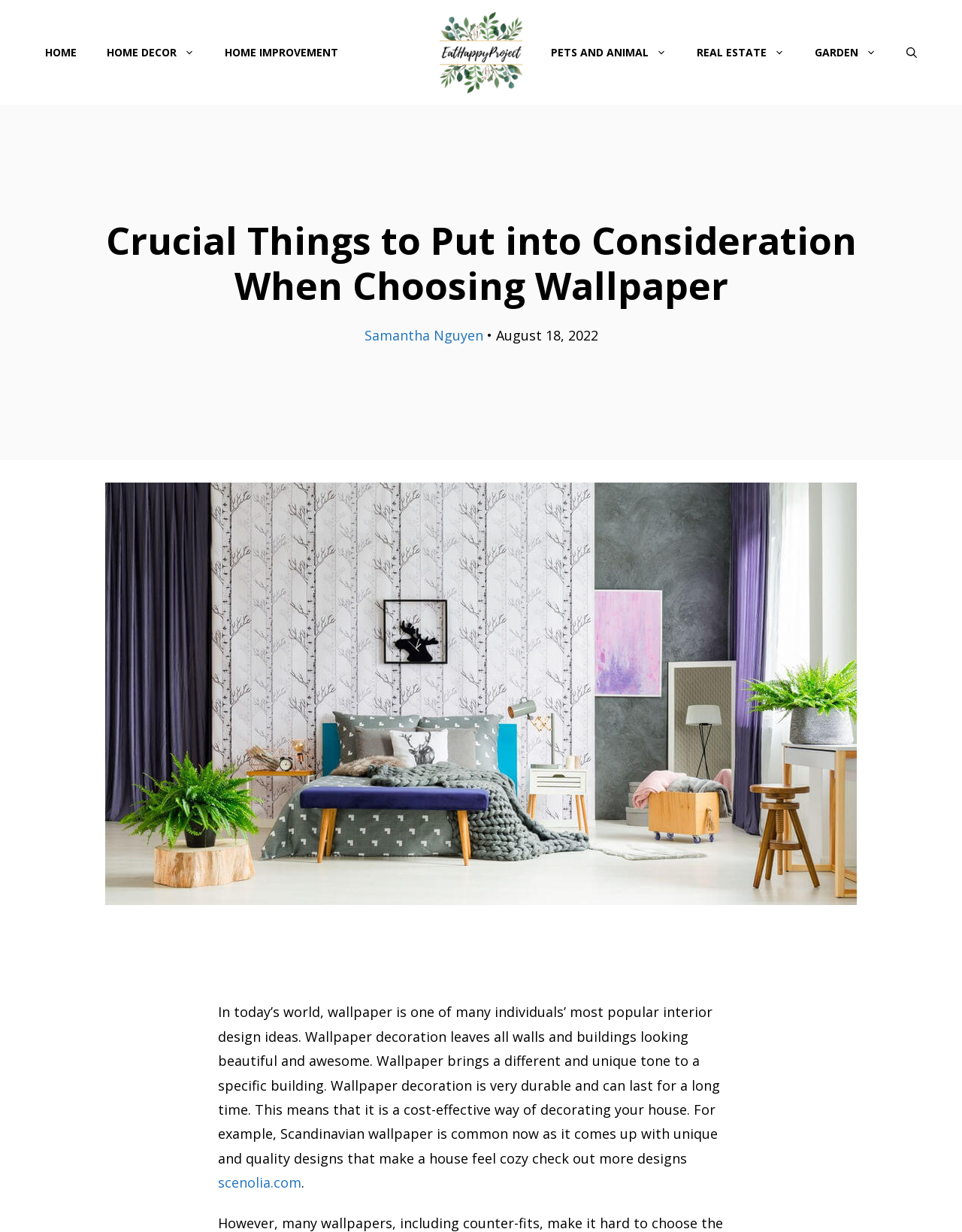Please find the bounding box coordinates of the clickable region needed to complete the following instruction: "explore home decor". The bounding box coordinates must consist of four float numbers between 0 and 1, i.e., [left, top, right, bottom].

[0.095, 0.024, 0.218, 0.061]